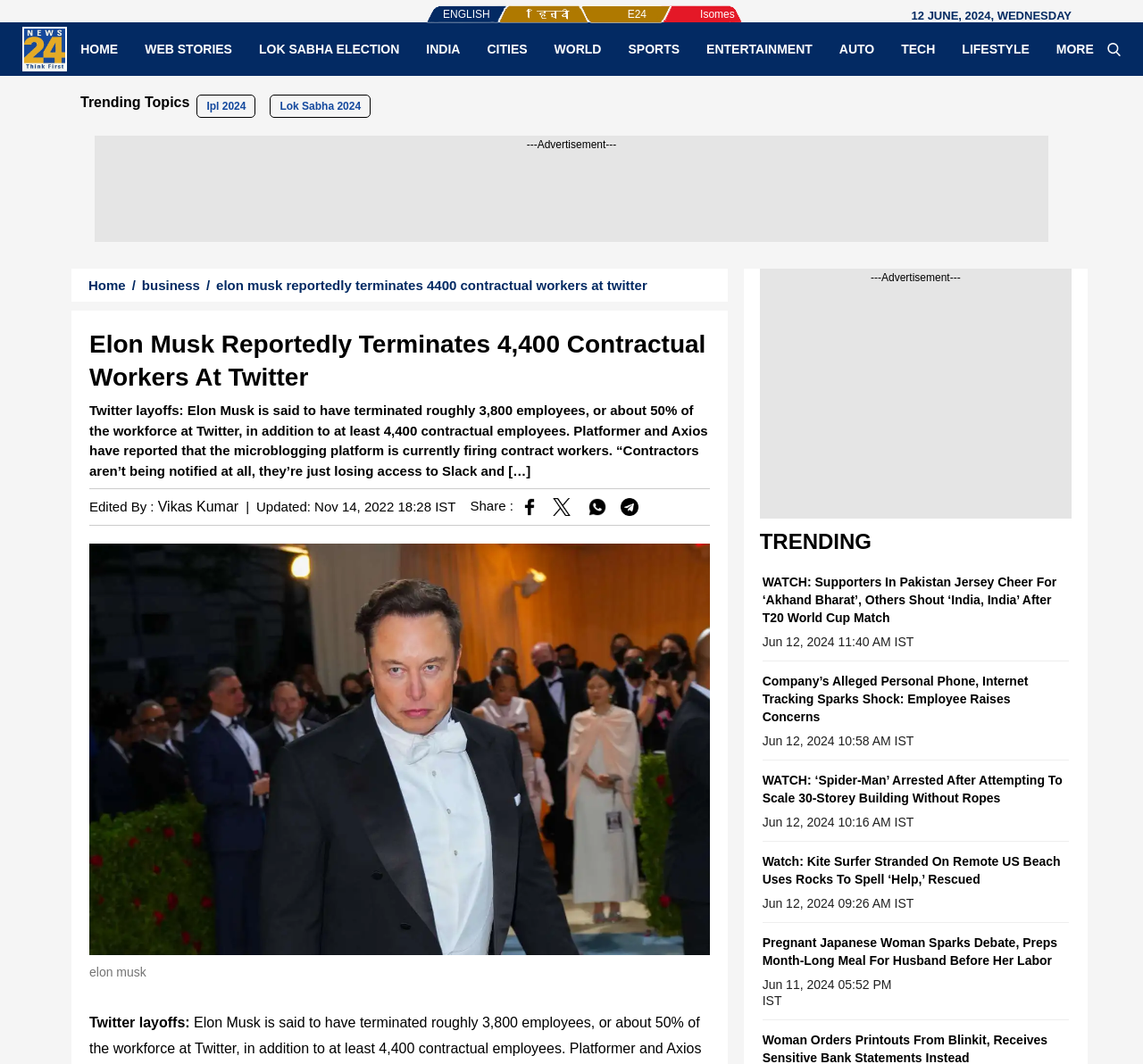What is the name of the platform mentioned in the article?
Examine the image and provide an in-depth answer to the question.

I found the name of the platform mentioned in the article by reading the article title and content. The article title mentions 'Twitter layoffs' and the content discusses Elon Musk terminating employees and contractual workers at Twitter.